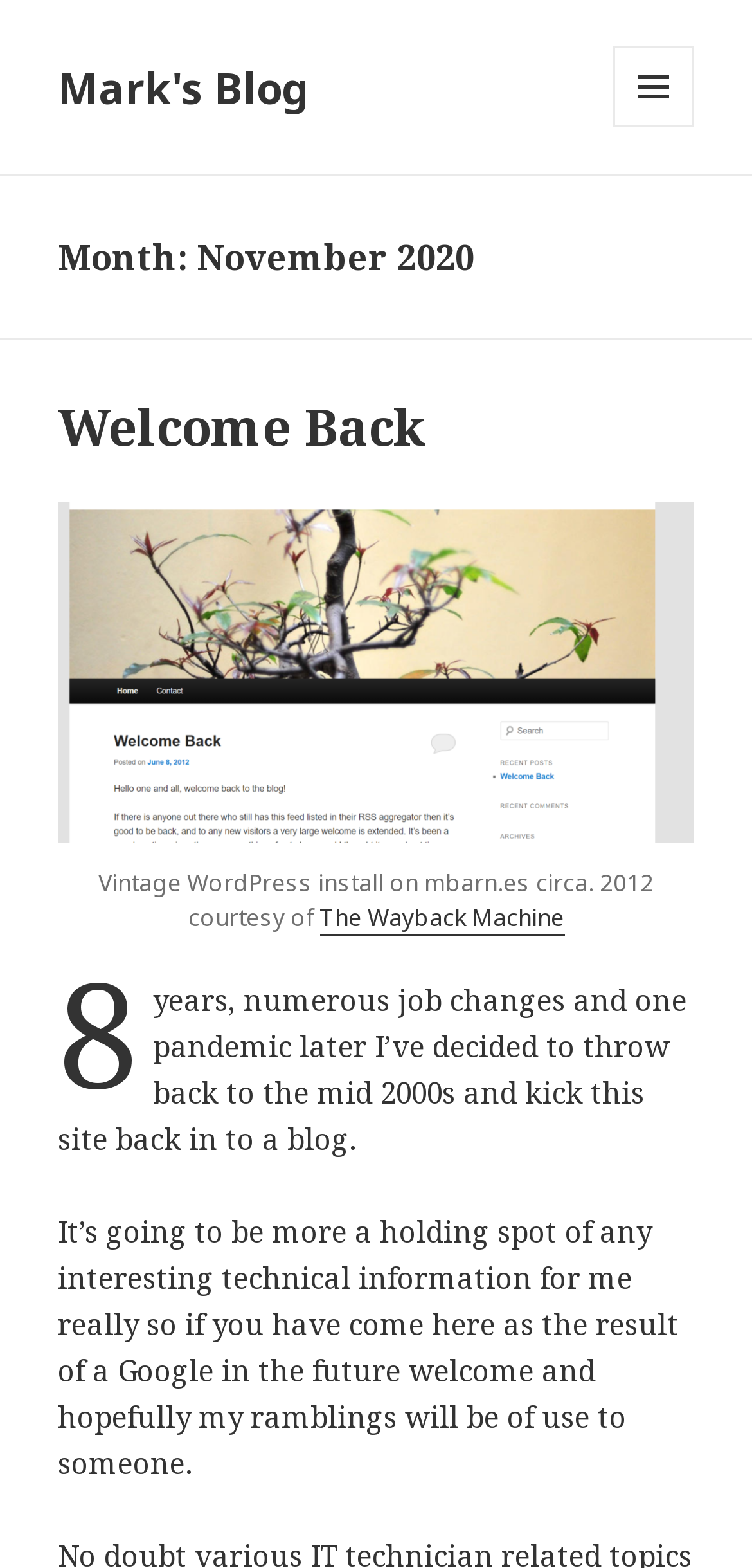Please answer the following question using a single word or phrase: 
What is the website mentioned in the figure caption?

The Wayback Machine